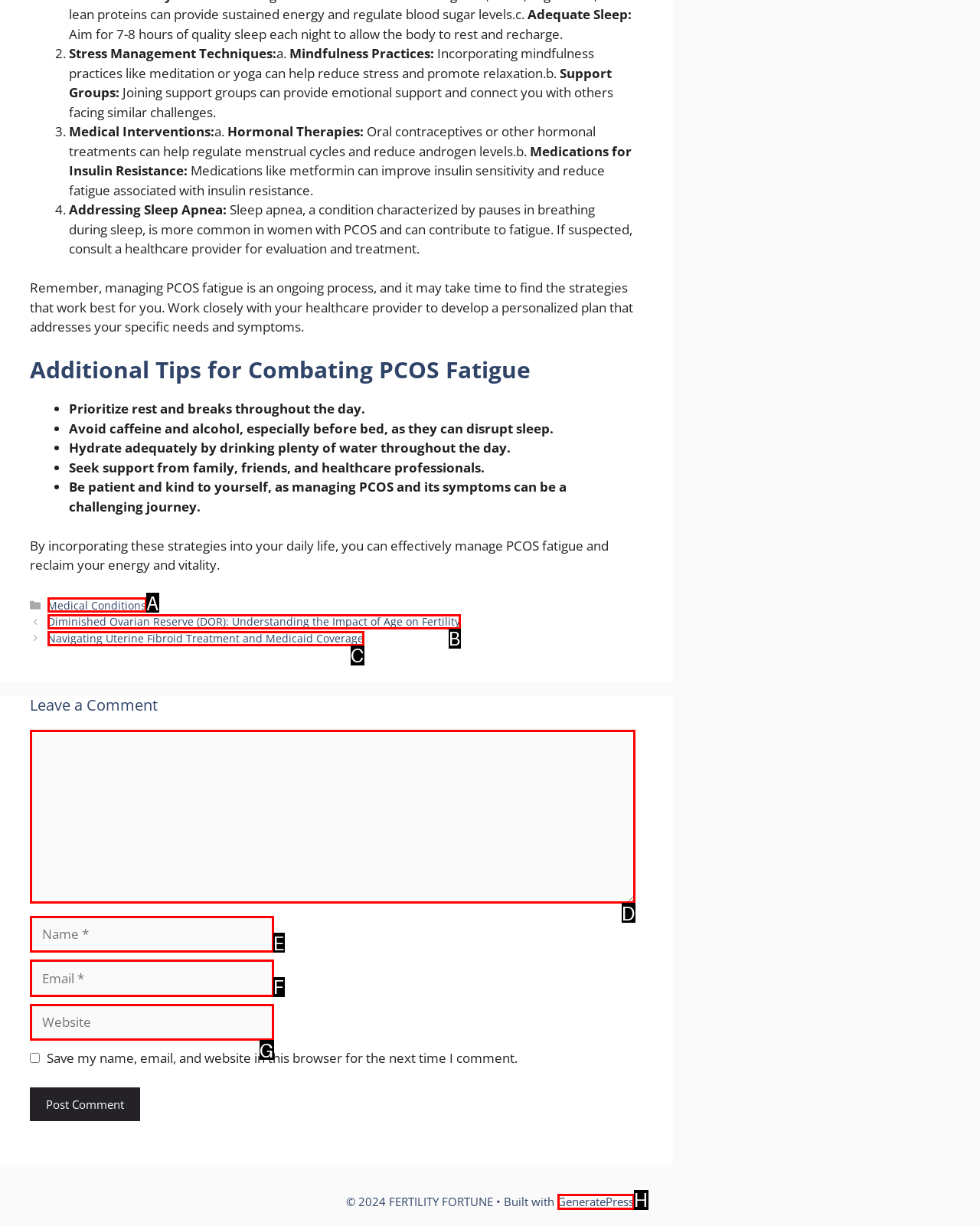Identify the HTML element that matches the description: Medical Conditions
Respond with the letter of the correct option.

A